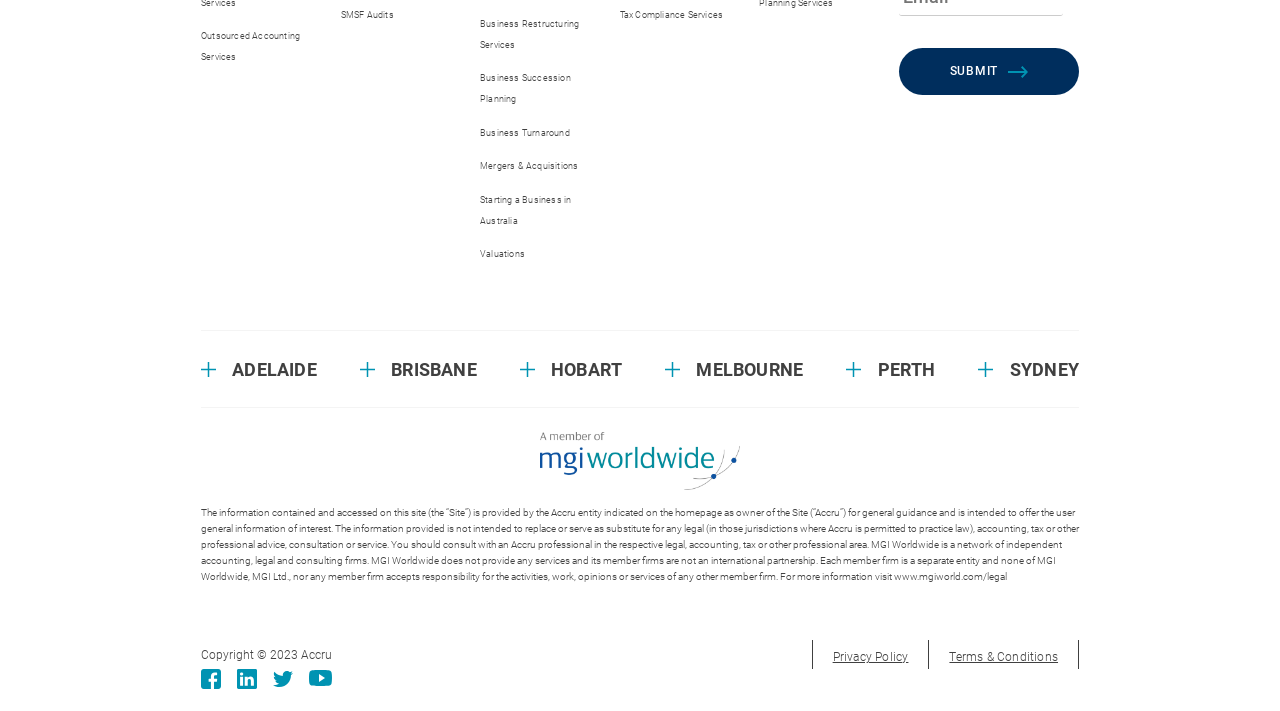Give the bounding box coordinates for the element described by: "Starting a Business in Australia".

[0.375, 0.273, 0.446, 0.318]